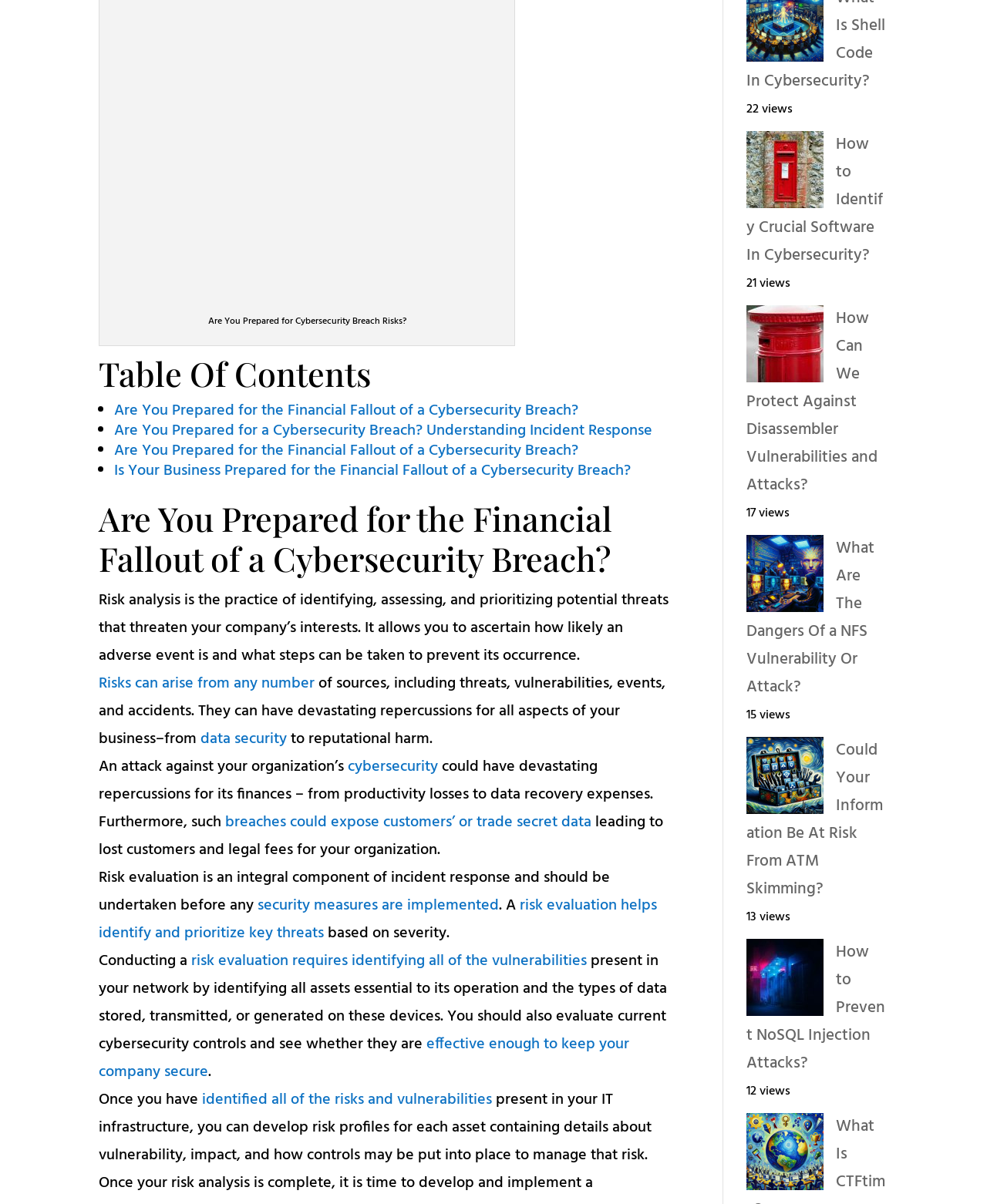Please determine the bounding box coordinates of the clickable area required to carry out the following instruction: "Search for something". The coordinates must be four float numbers between 0 and 1, represented as [left, top, right, bottom].

None